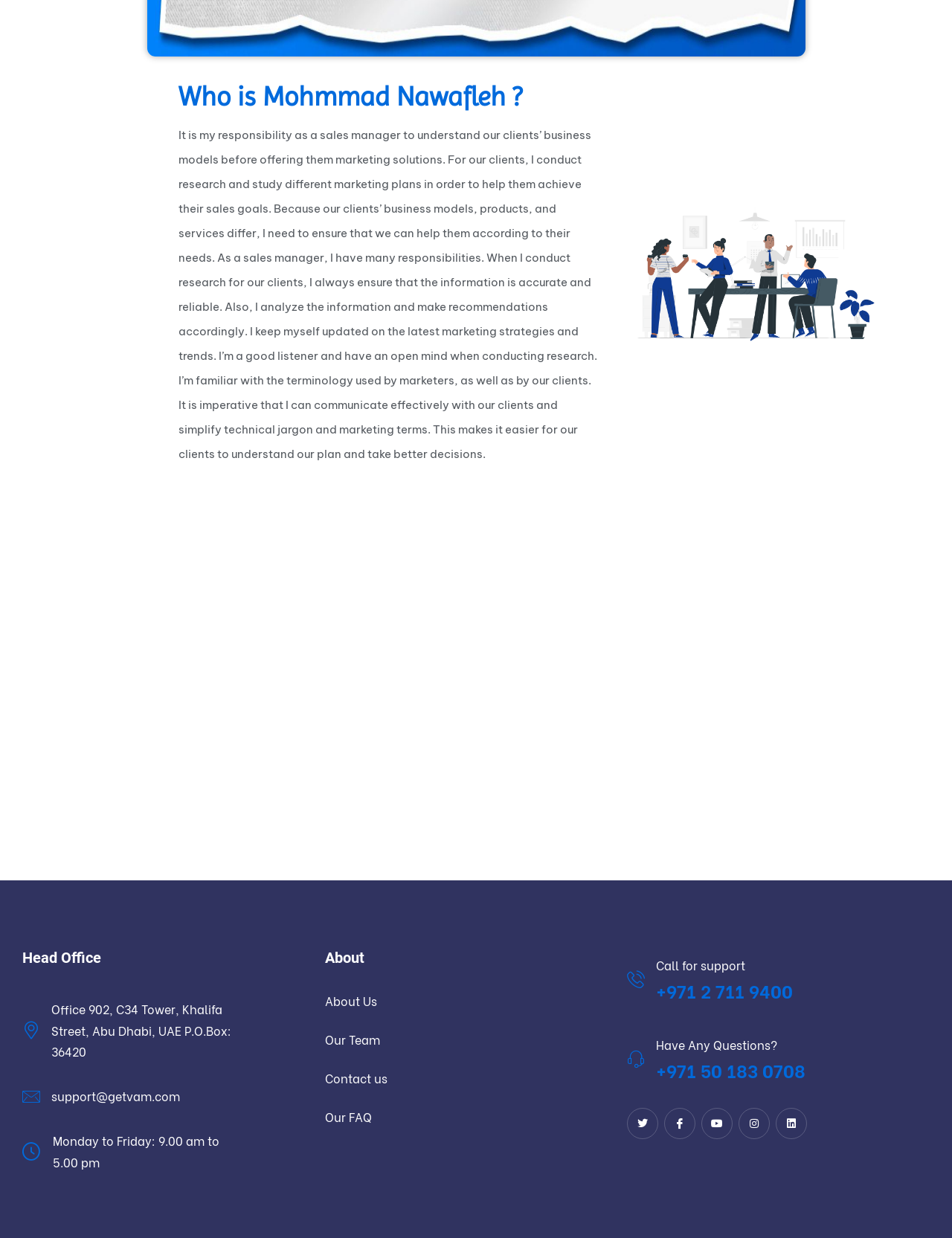Please predict the bounding box coordinates of the element's region where a click is necessary to complete the following instruction: "Follow on Twitter". The coordinates should be represented by four float numbers between 0 and 1, i.e., [left, top, right, bottom].

[0.659, 0.895, 0.692, 0.92]